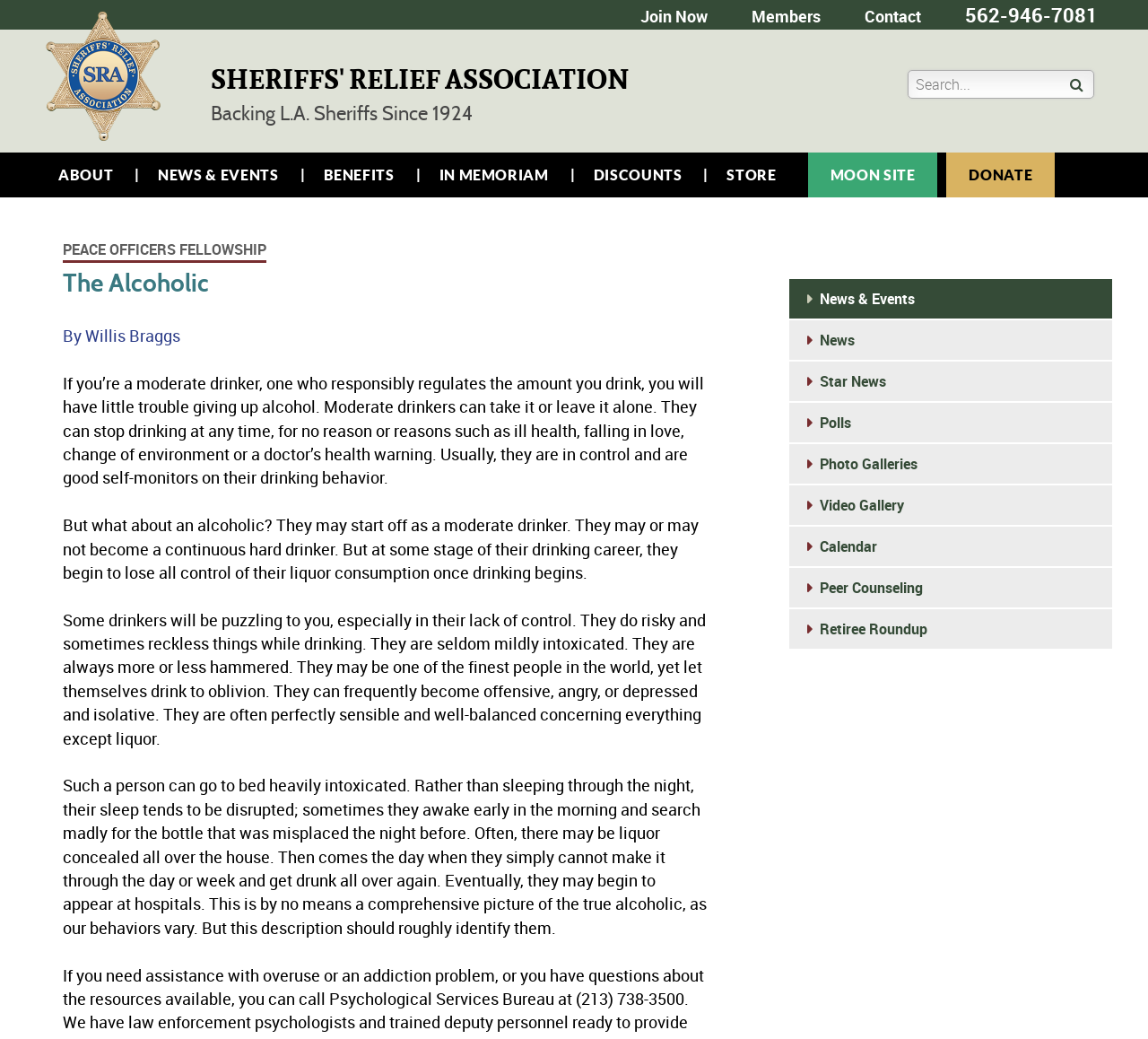Can you find the bounding box coordinates for the element to click on to achieve the instruction: "Go to the 'ABOUT' page"?

[0.031, 0.147, 0.118, 0.19]